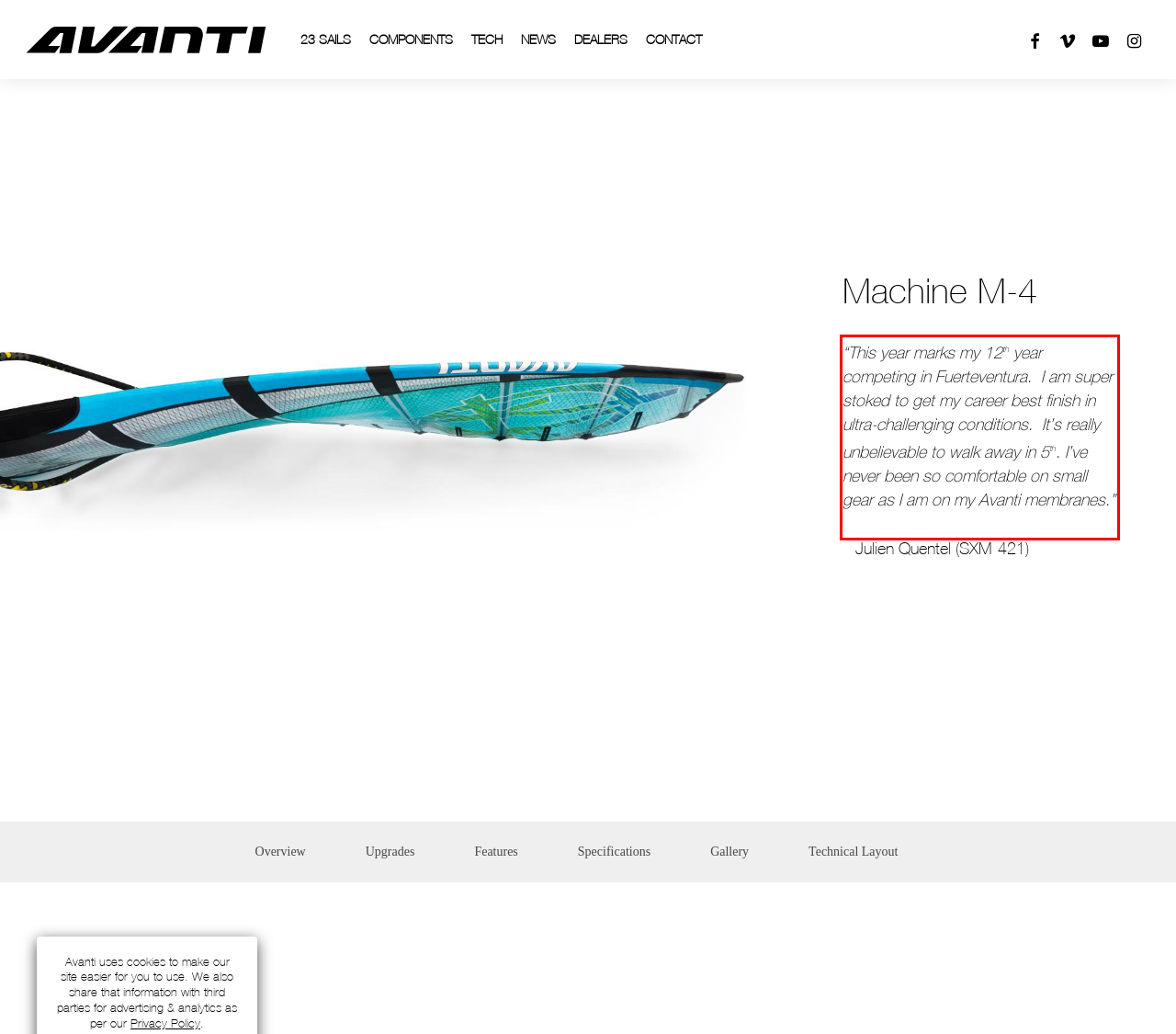Please examine the screenshot of the webpage and read the text present within the red rectangle bounding box.

“This year marks my 12th year competing in Fuerteventura. I am super stoked to get my career best finish in ultra-challenging conditions. It’s really unbelievable to walk away in 5th. I’ve never been so comfortable on small gear as I am on my Avanti membranes.”